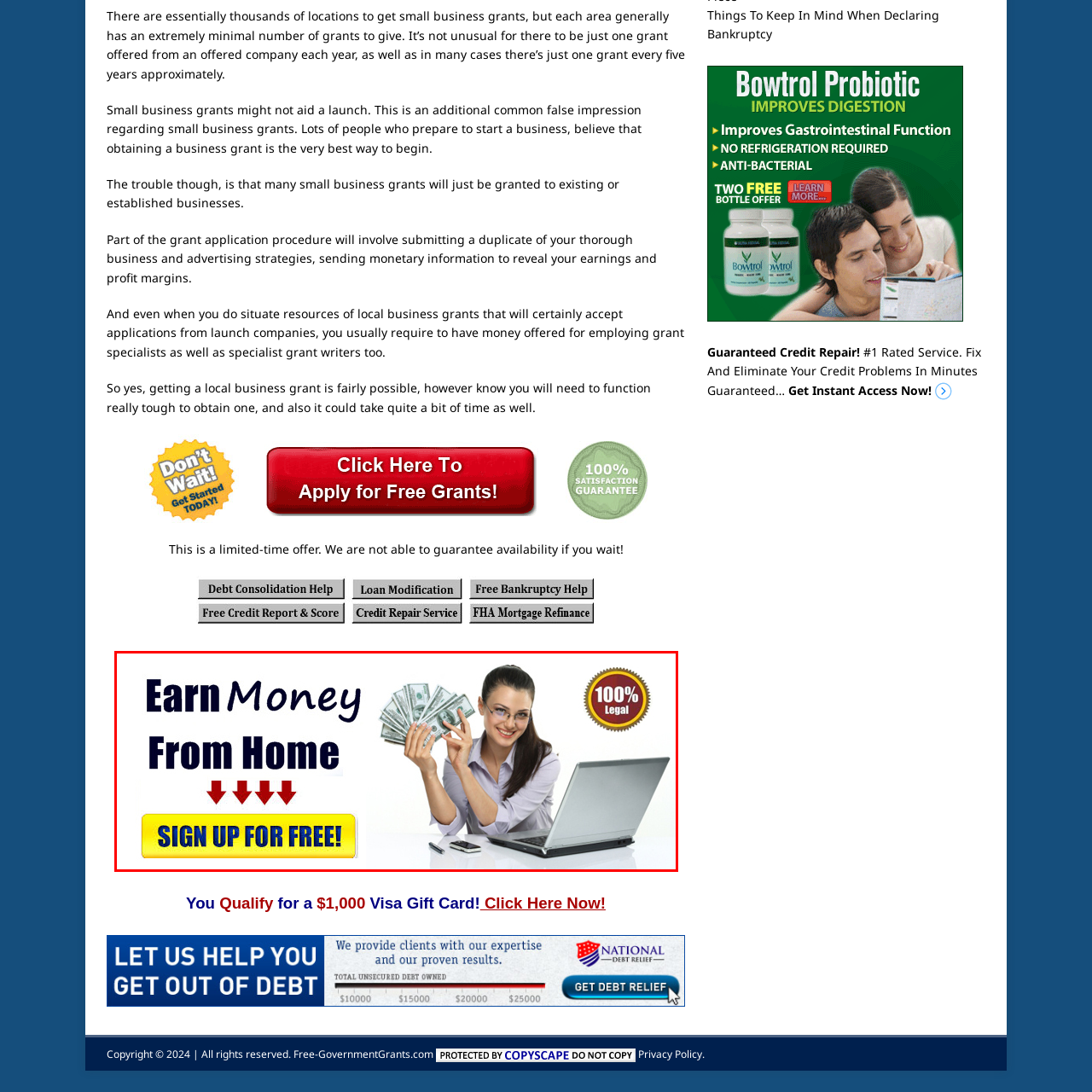Is the opportunity 100% legal?
Observe the section of the image outlined in red and answer concisely with a single word or phrase.

Yes